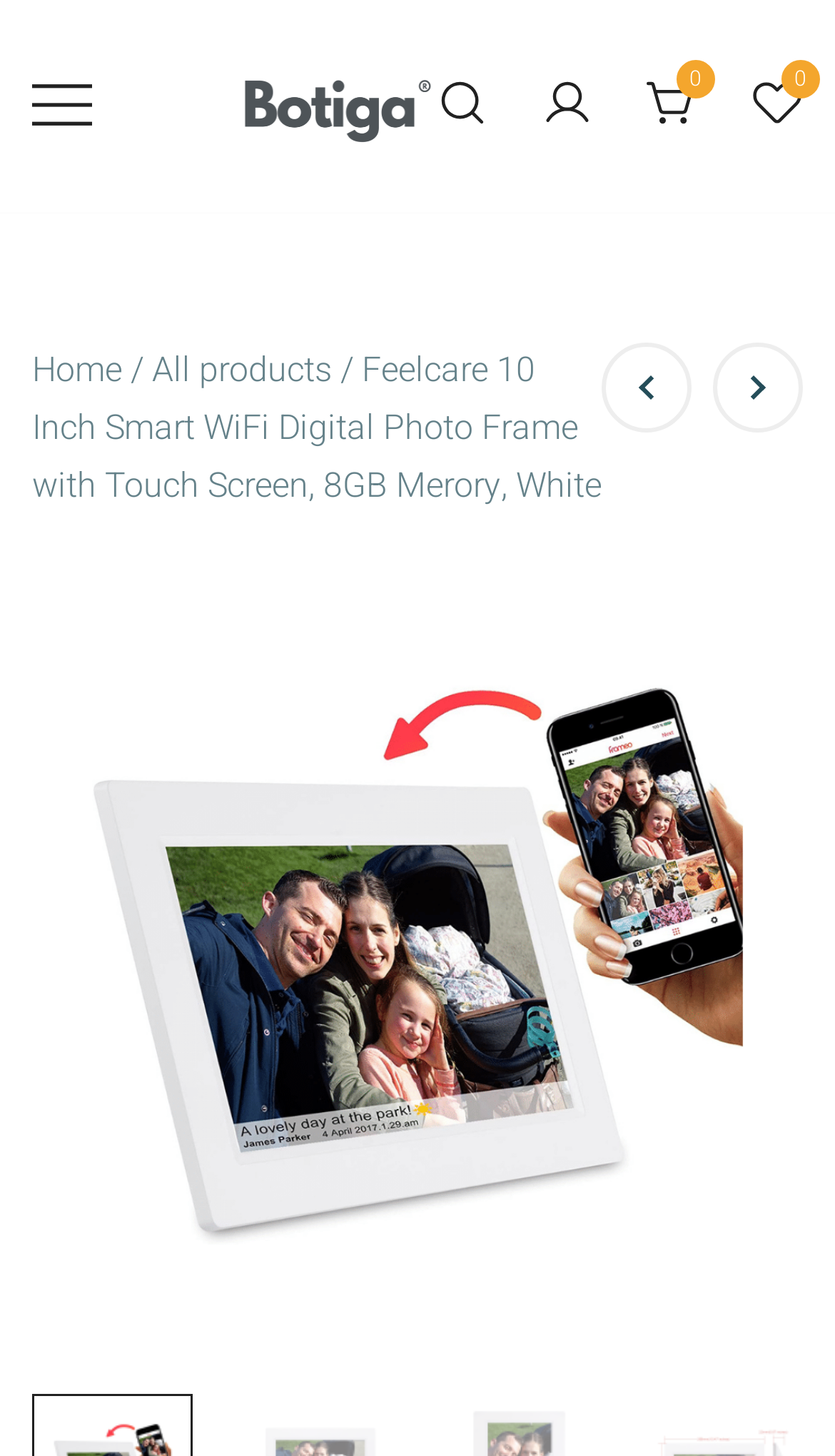Refer to the screenshot and answer the following question in detail:
What is the brand of the digital photo frame?

I determined the brand by looking at the text 'Feelcare 10 Inch Smart WiFi Digital Photo Frame with Touch Screen, 8GB Merory, White' which appears multiple times on the webpage, indicating that it is the product name, and 'Feelcare' is the brand name.